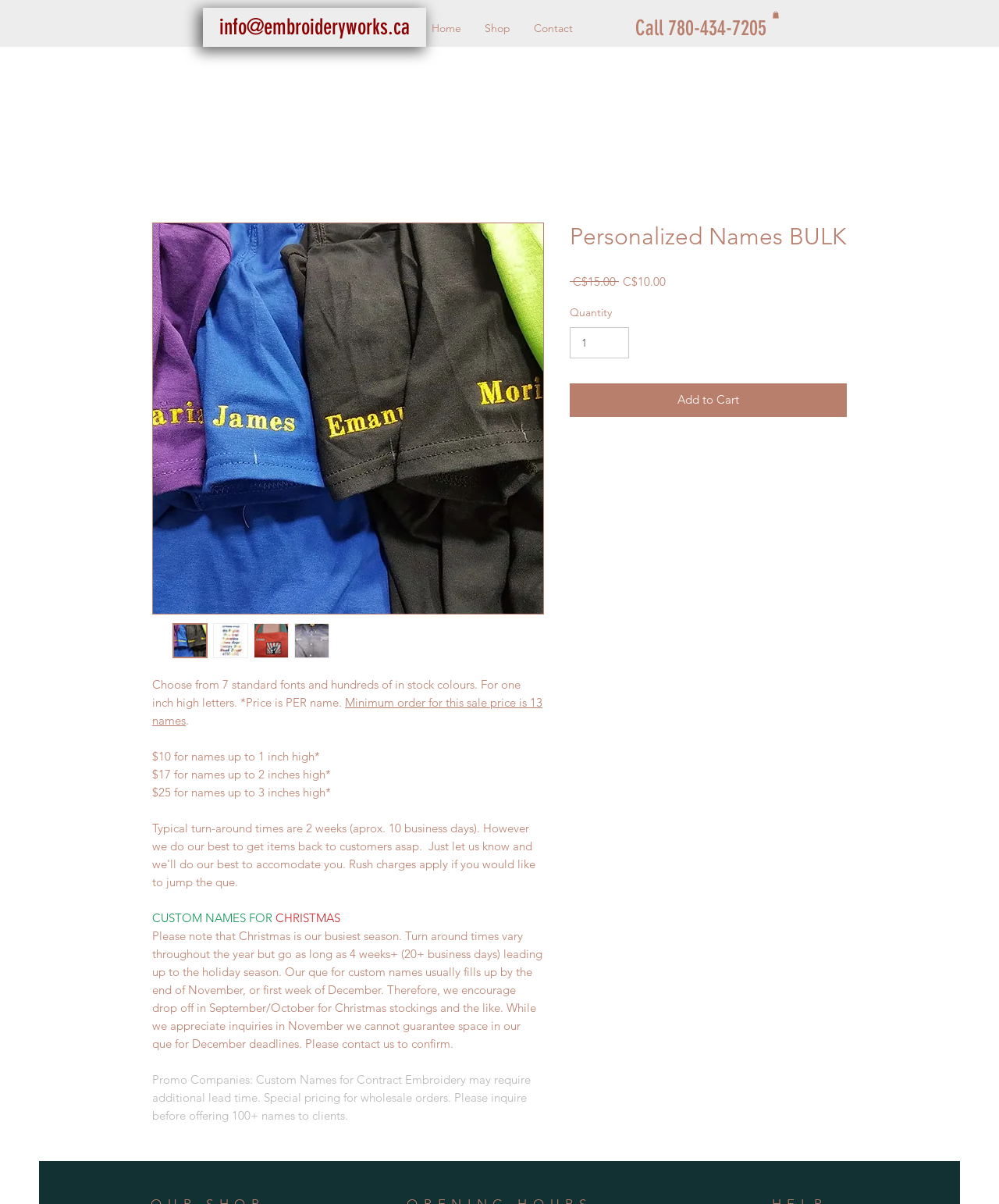Identify the bounding box coordinates for the element that needs to be clicked to fulfill this instruction: "Change the quantity". Provide the coordinates in the format of four float numbers between 0 and 1: [left, top, right, bottom].

[0.57, 0.271, 0.63, 0.298]